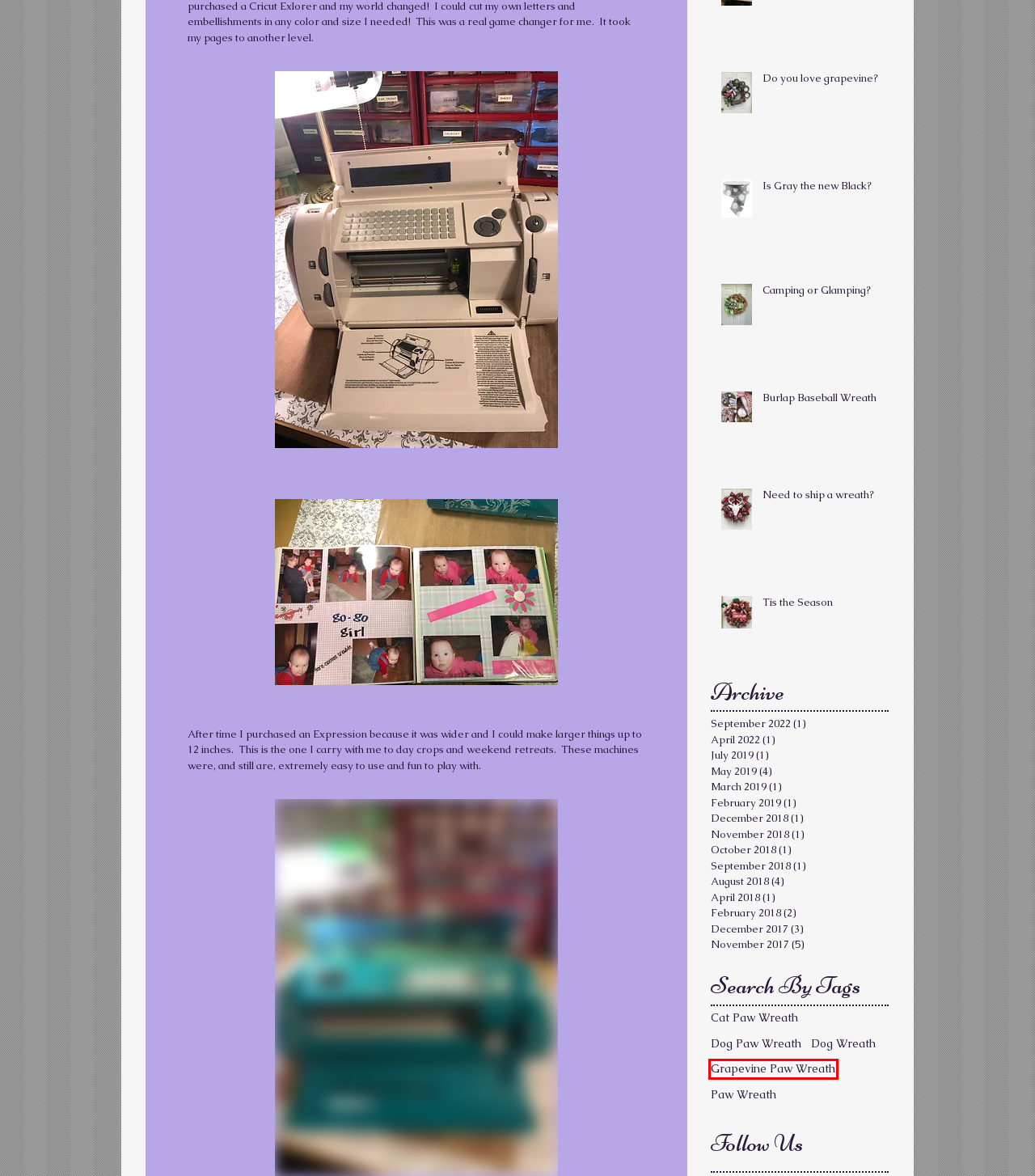Look at the screenshot of a webpage, where a red bounding box highlights an element. Select the best description that matches the new webpage after clicking the highlighted element. Here are the candidates:
A. Grapevine Paw Wreath | bluedoorwreathsnmore
B. February - 2019
C. November - 2018
D. Burlap Baseball Wreath
E. November - 2017
F. Need to ship a wreath?
G. Is Gray the new Black?
H. April - 2018

A